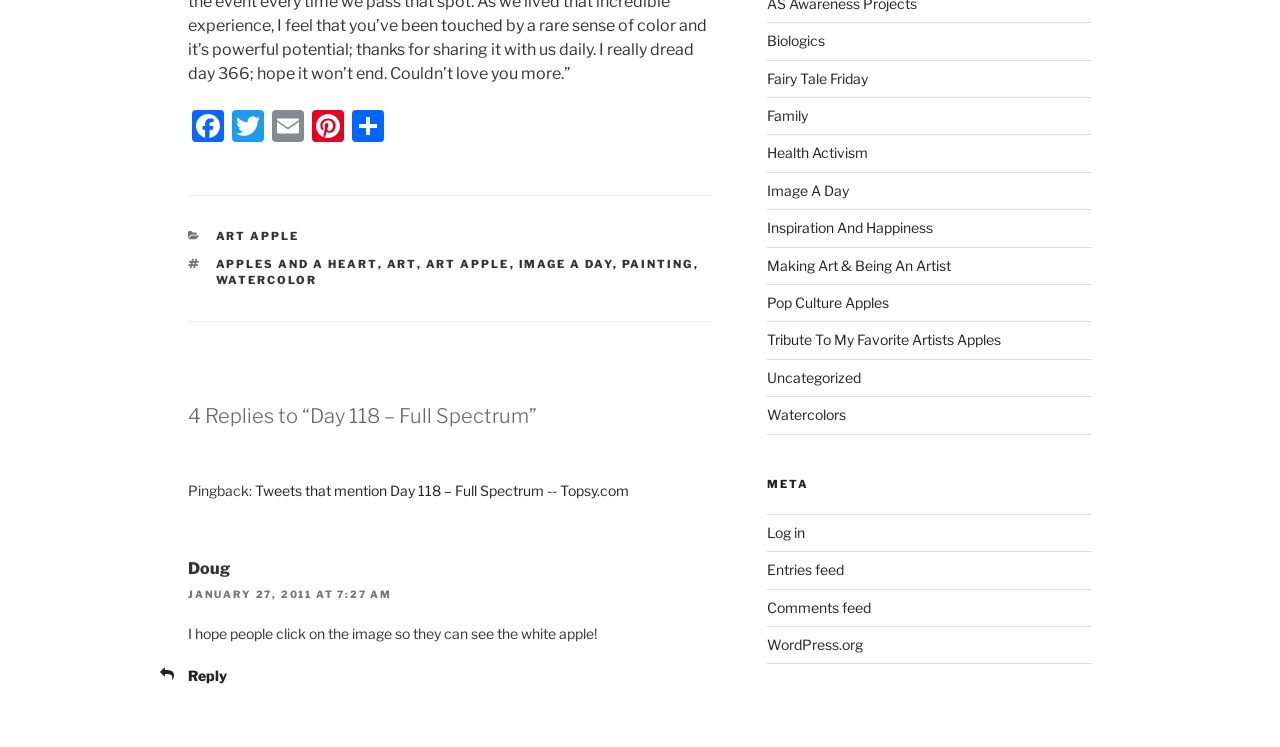What is the title of the article?
Using the information from the image, give a concise answer in one word or a short phrase.

Day 118 – Full Spectrum